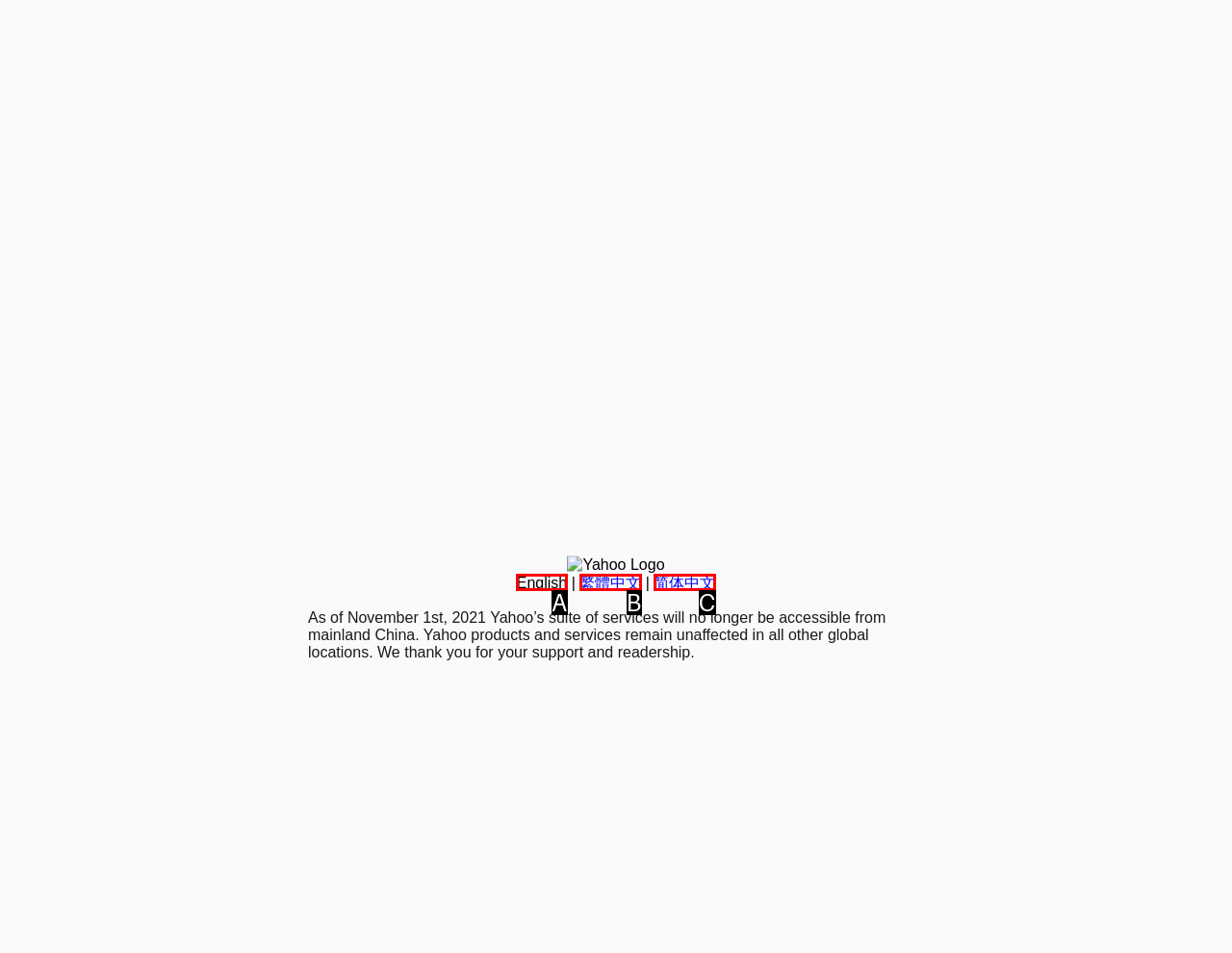Please determine which option aligns with the description: The Common Lisp Directory. Respond with the option’s letter directly from the available choices.

None